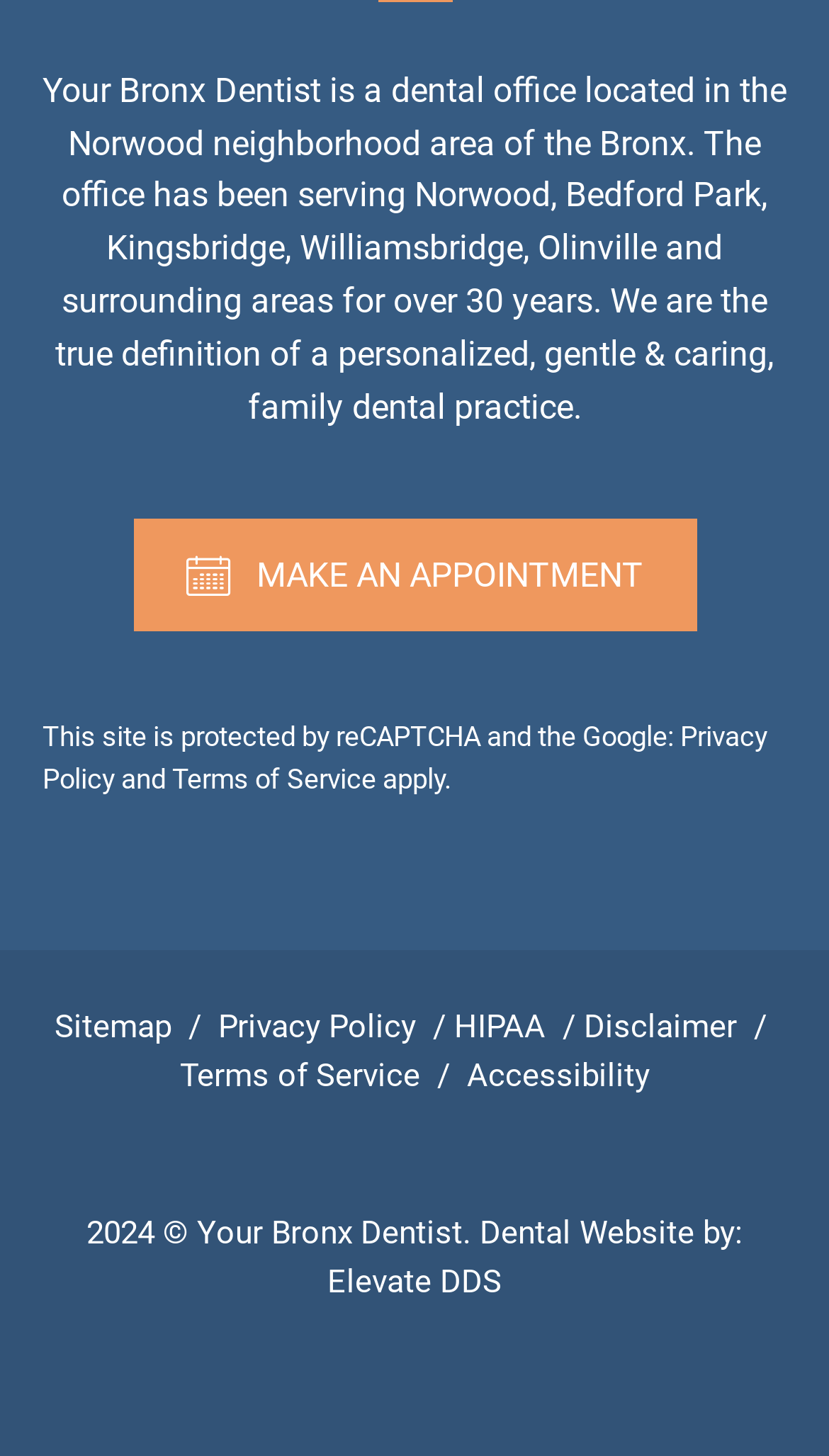Identify the bounding box coordinates of the area that should be clicked in order to complete the given instruction: "Check HIPAA". The bounding box coordinates should be four float numbers between 0 and 1, i.e., [left, top, right, bottom].

[0.547, 0.692, 0.658, 0.718]